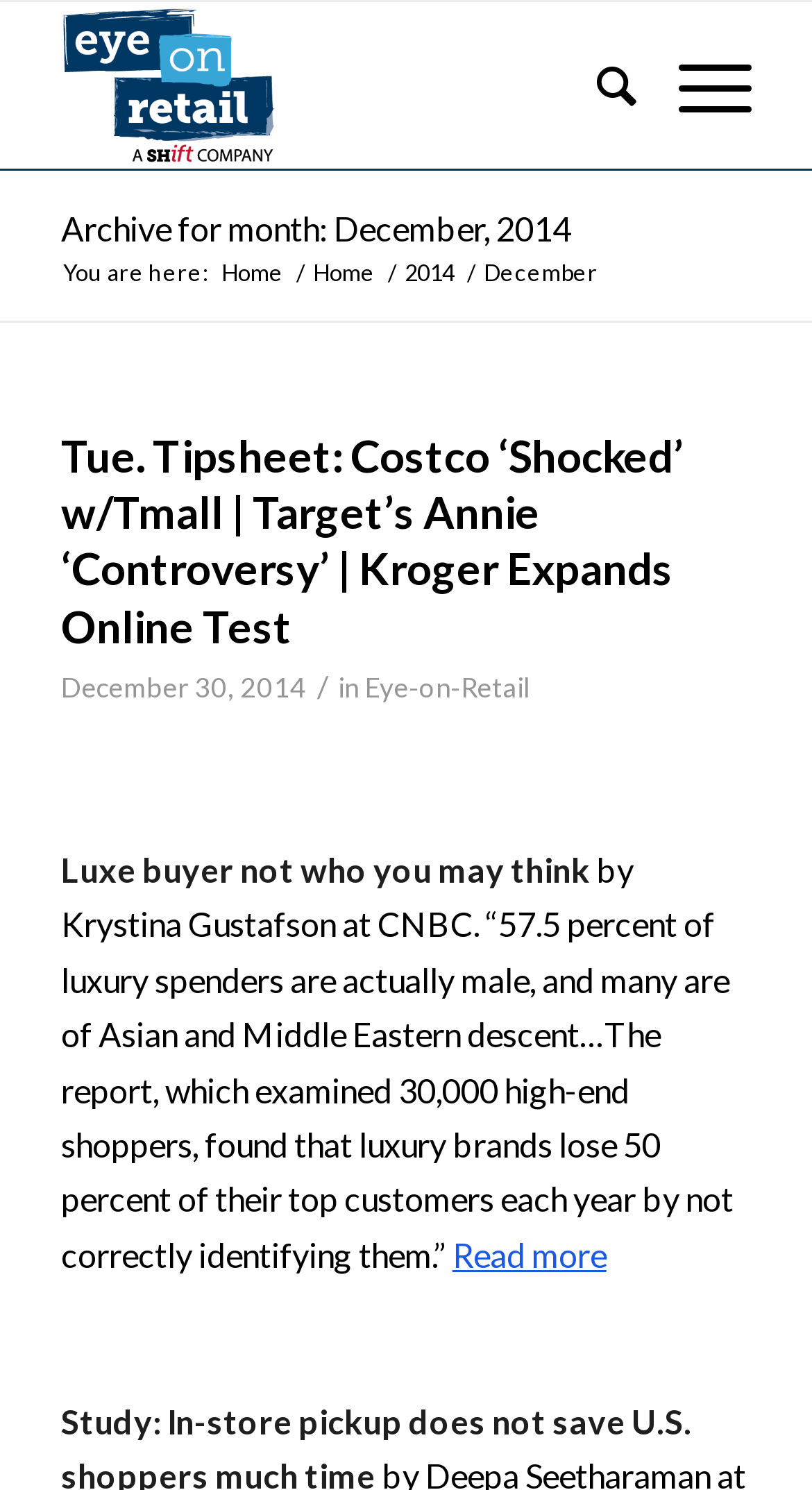Describe all the visual and textual components of the webpage comprehensively.

The webpage is an archive page for December 2014 from Shift Marketing Group. At the top, there is a layout table with a logo image of Shift Marketing Group on the left, a search menu item on the right, and a menu link on the far right. Below the layout table, there is a heading that indicates the archive is for December 2014.

Under the heading, there is a breadcrumb navigation section that shows the current location, with links to "Home" and "2014" on the left, and the current month "December" on the right. Below the breadcrumb navigation, there is a section with a heading that contains a list of articles.

The first article has a heading that reads "Tue. Tipsheet: Costco ‘Shocked’ w/Tmall | Target’s Annie ‘Controversy’ | Kroger Expands Online Test" with a link to the article. Below the heading, there is a time stamp indicating the article was published on December 30, 2014, followed by a category link "Eye-on-Retail". 

The second article has a brief summary that reads "Luxe buyer not who you may think" followed by a longer text excerpt from an article by Krystina Gustafson at CNBC. The excerpt discusses the demographics of luxury spenders. At the end of the excerpt, there is a "Read more" link.